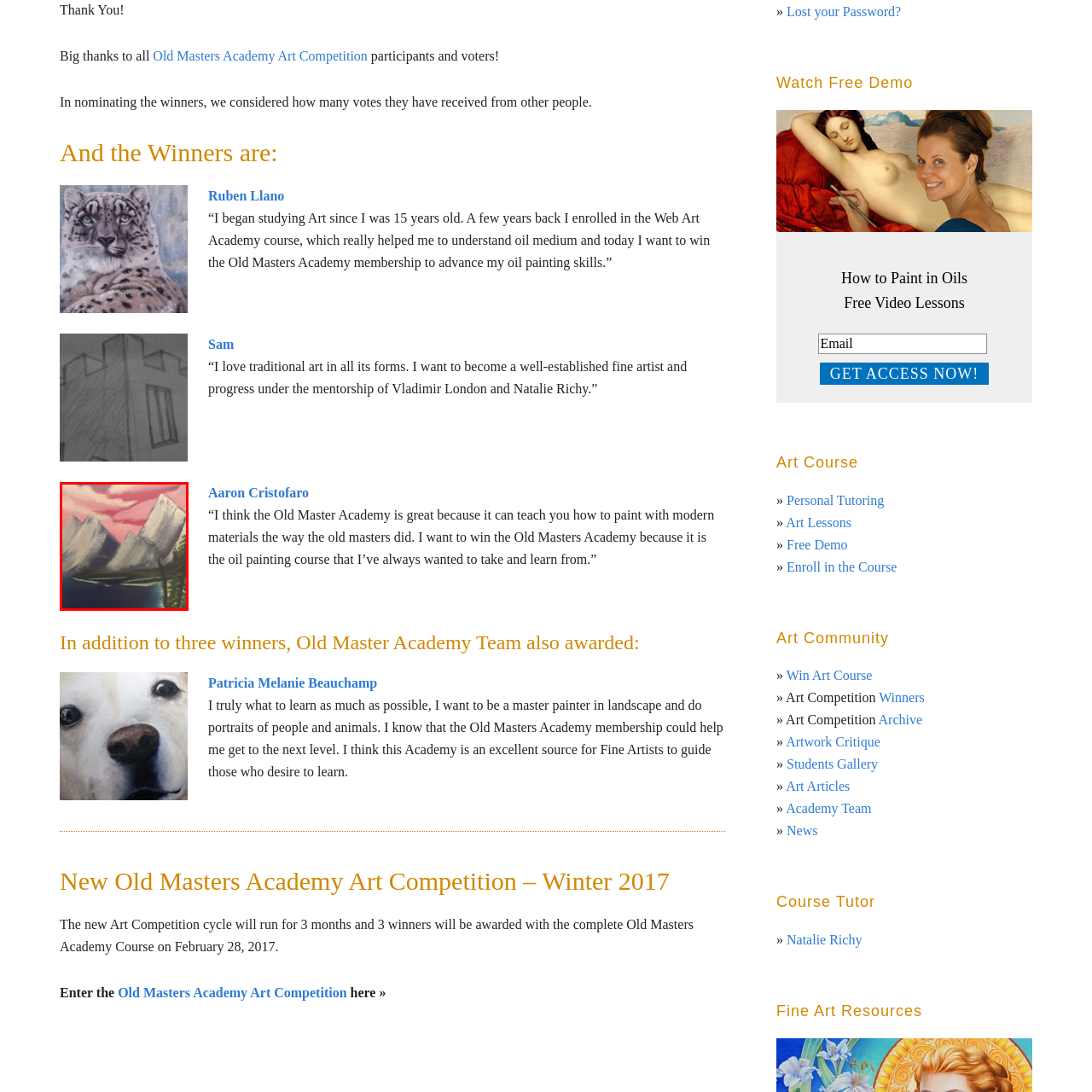Concentrate on the part of the image bordered in red, What is the color of the lake in the painting? Answer concisely with a word or phrase.

Reflects the sky's colors